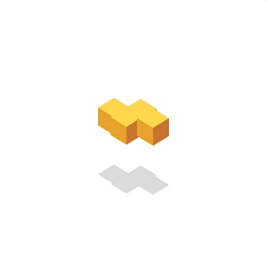What is the title of the Blu-ray release associated with this image?
Provide a short answer using one word or a brief phrase based on the image.

Waldbuehne 2018 - Goodbye Sir Simon